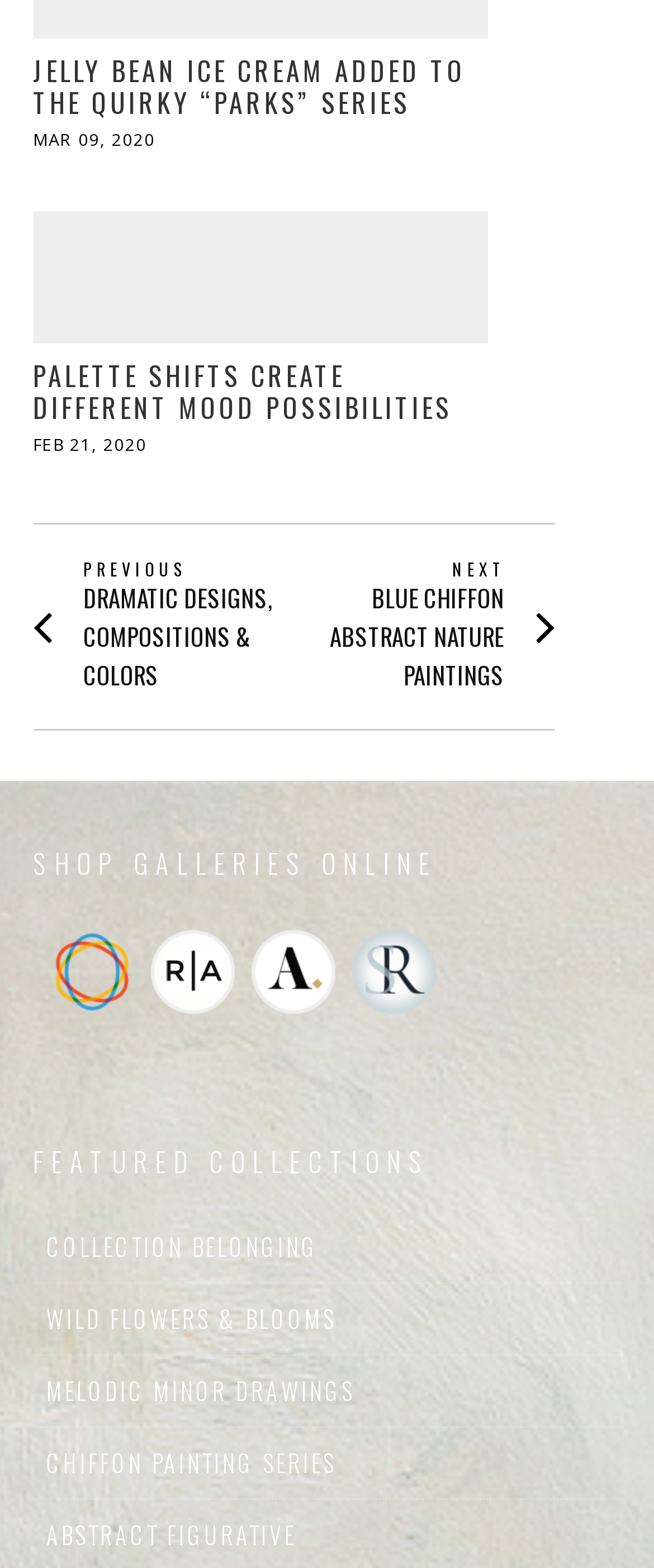Pinpoint the bounding box coordinates of the clickable area needed to execute the instruction: "Check the post dated Mar 09, 2020". The coordinates should be specified as four float numbers between 0 and 1, i.e., [left, top, right, bottom].

[0.05, 0.081, 0.237, 0.096]